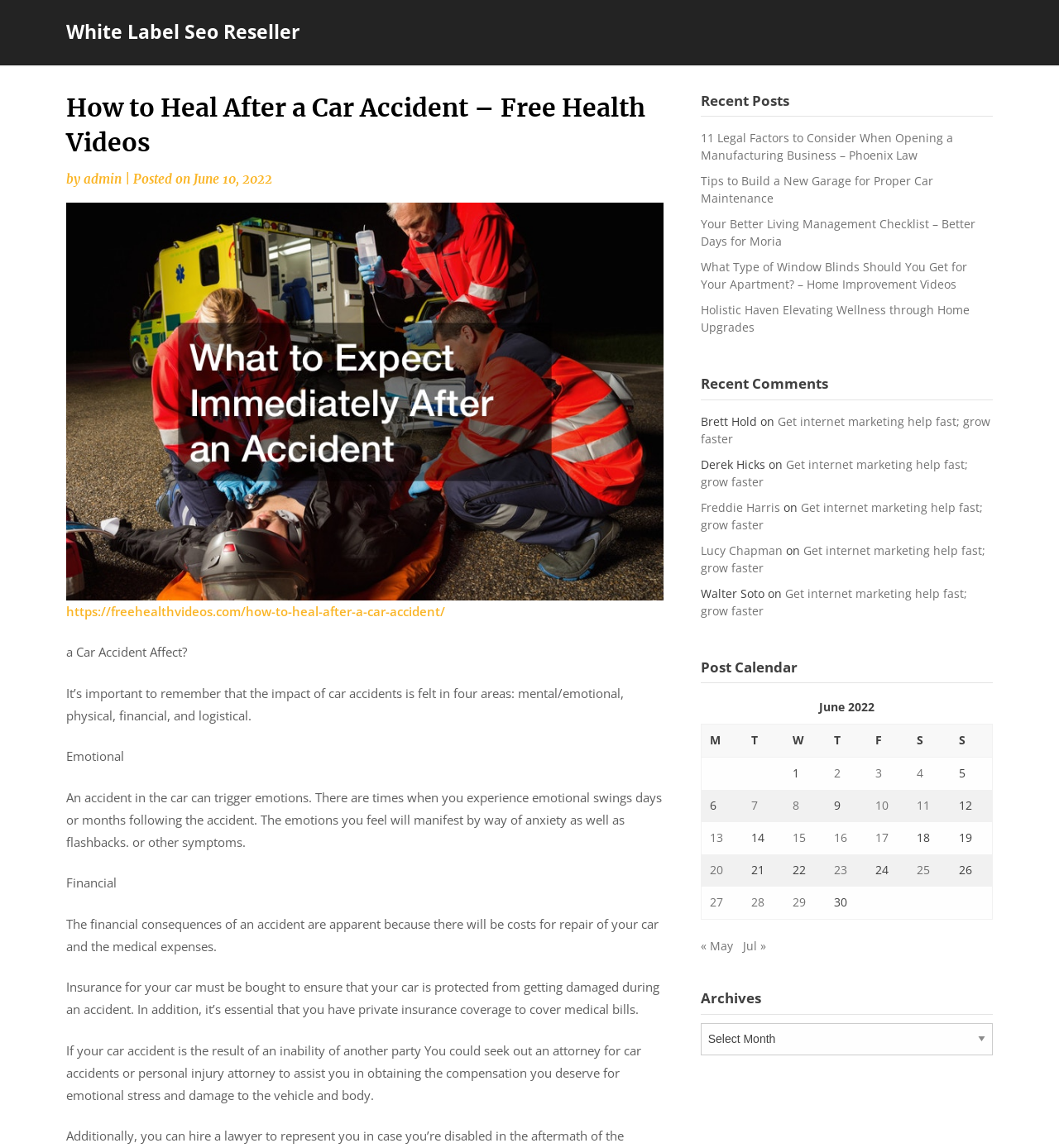Could you provide the bounding box coordinates for the portion of the screen to click to complete this instruction: "view the post calendar for June 2022"?

[0.661, 0.572, 0.937, 0.595]